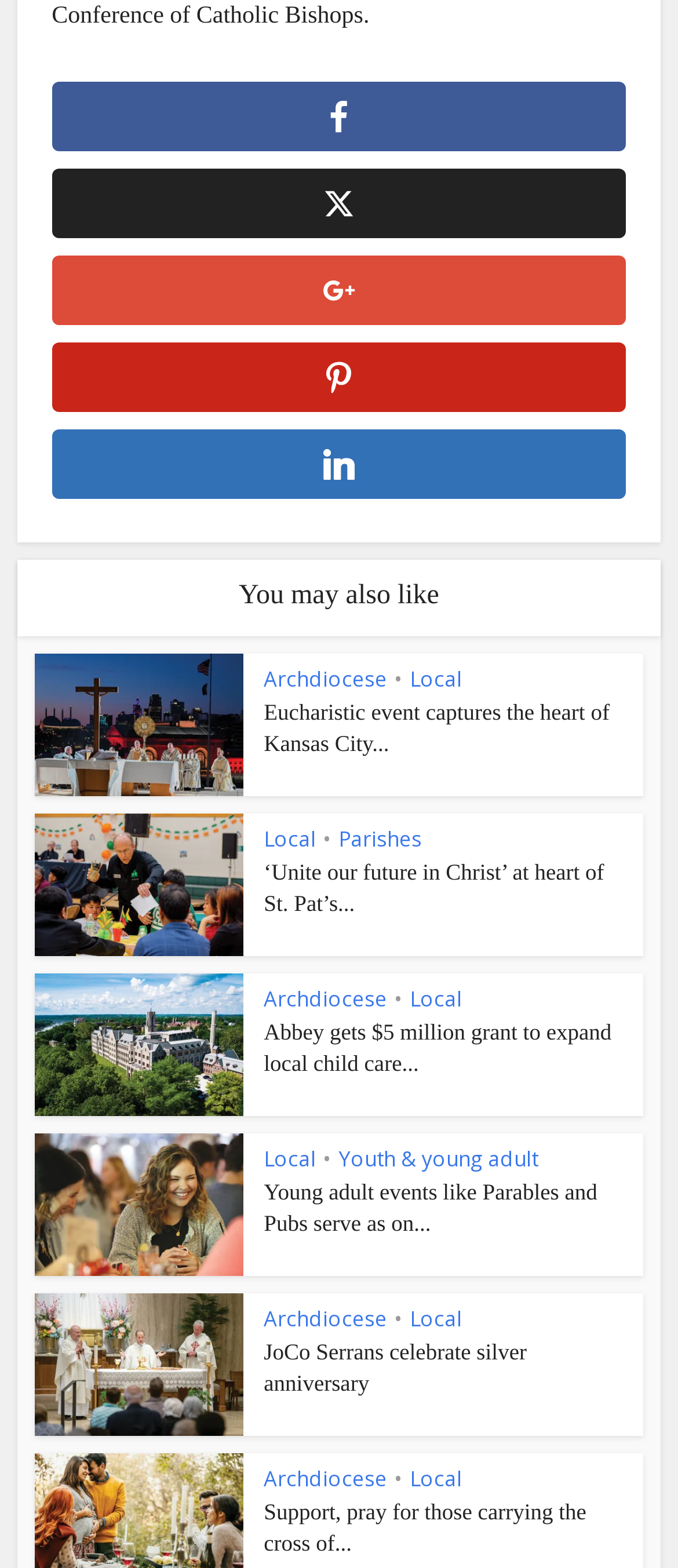Can you find the bounding box coordinates for the element to click on to achieve the instruction: "Read the article 'Support, pray for those carrying the cross of...' "?

[0.389, 0.955, 0.924, 0.995]